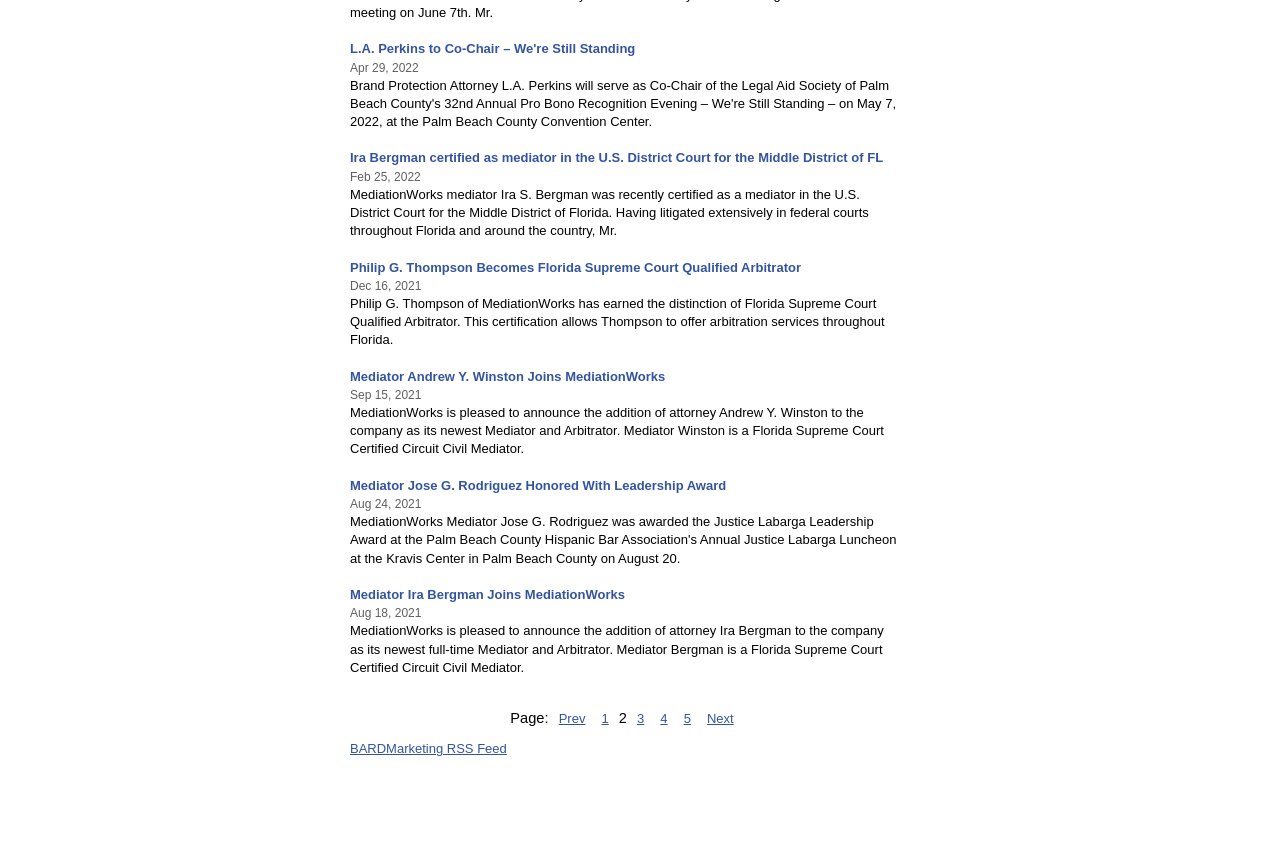Extract the bounding box coordinates of the UI element described: "BARDMarketing RSS Feed". Provide the coordinates in the format [left, top, right, bottom] with values ranging from 0 to 1.

[0.273, 0.866, 0.396, 0.883]